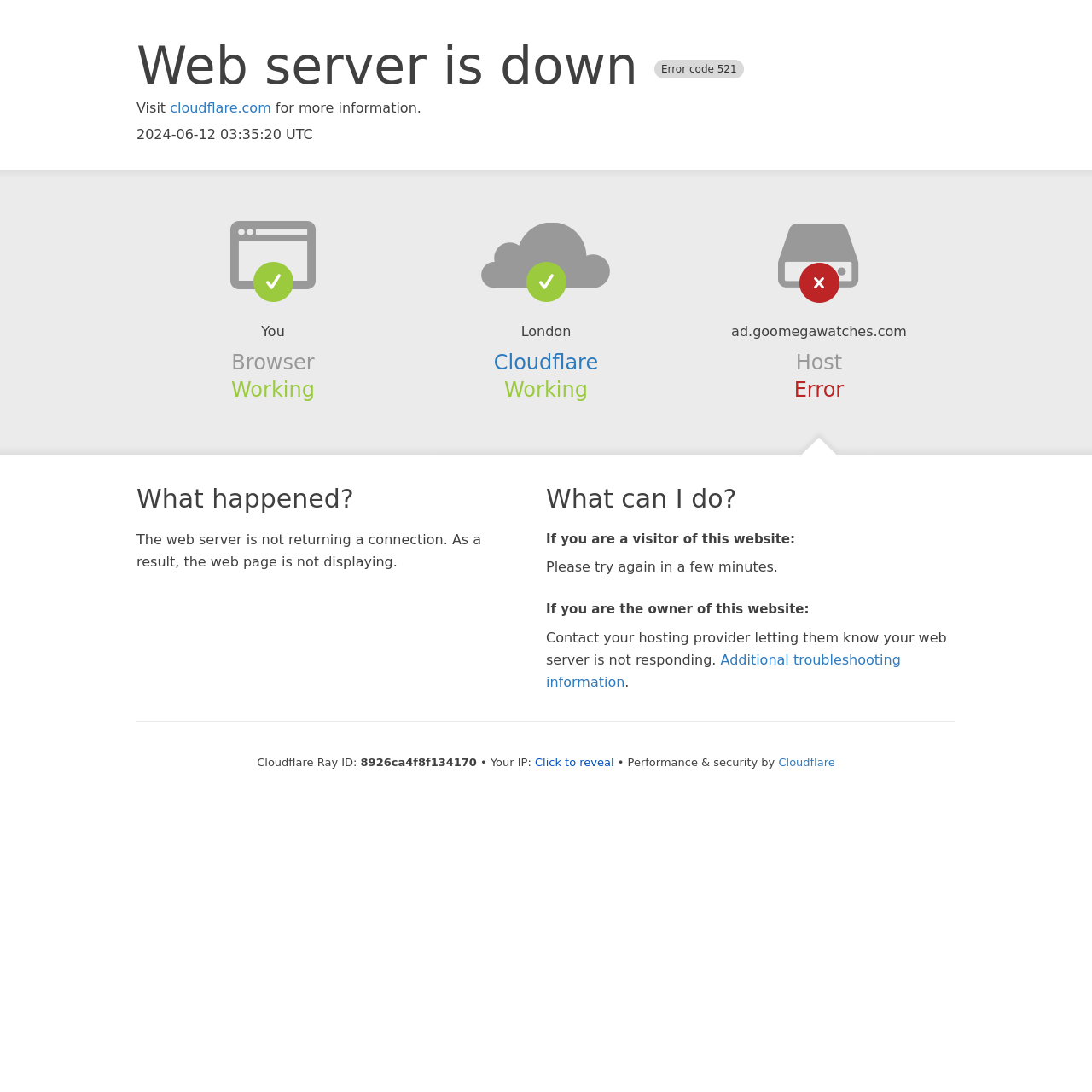What is the current status of the browser?
Deliver a detailed and extensive answer to the question.

The status of the browser is mentioned as 'Working' in the section 'Browser' on the webpage.